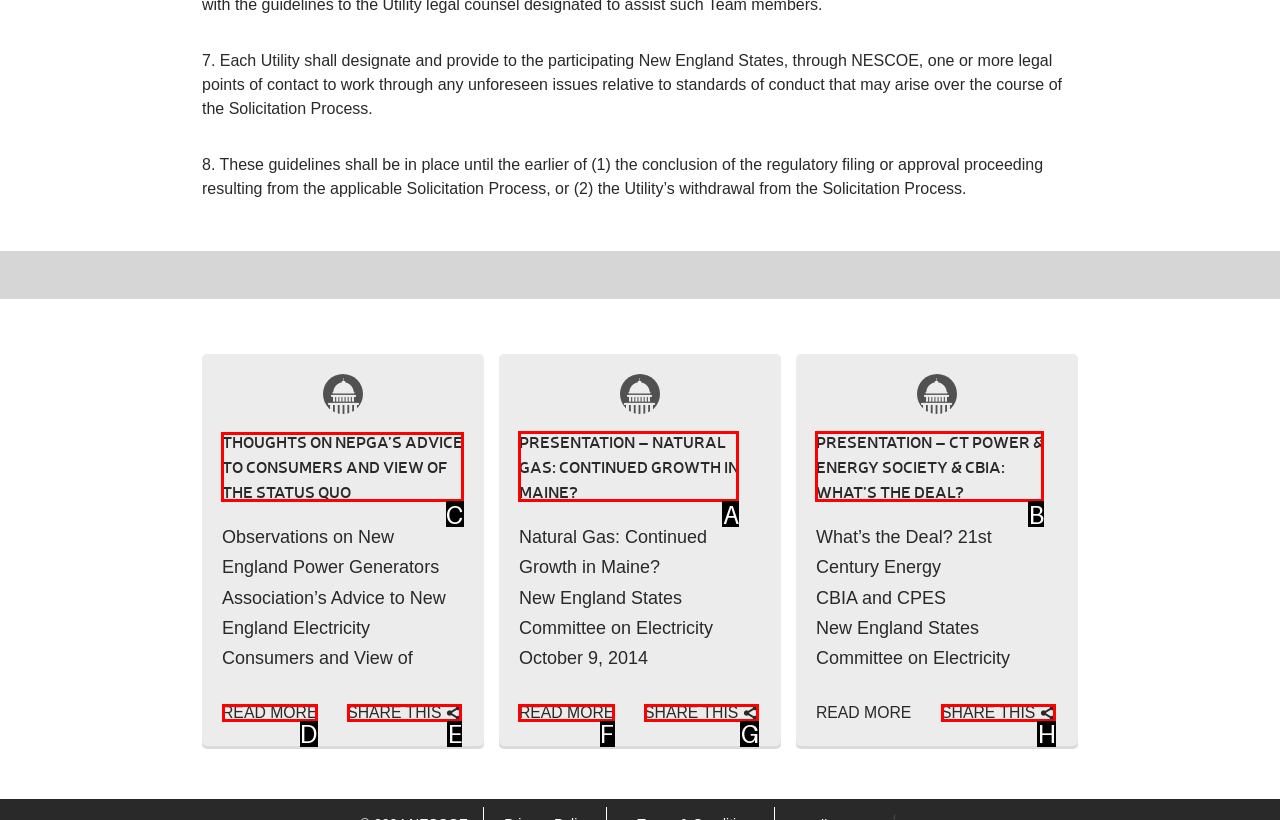Tell me the letter of the UI element I should click to accomplish the task: View the article on THOUGHTS ON NEPGA’S ADVICE TO CONSUMERS AND VIEW OF THE STATUS QUO based on the choices provided in the screenshot.

C